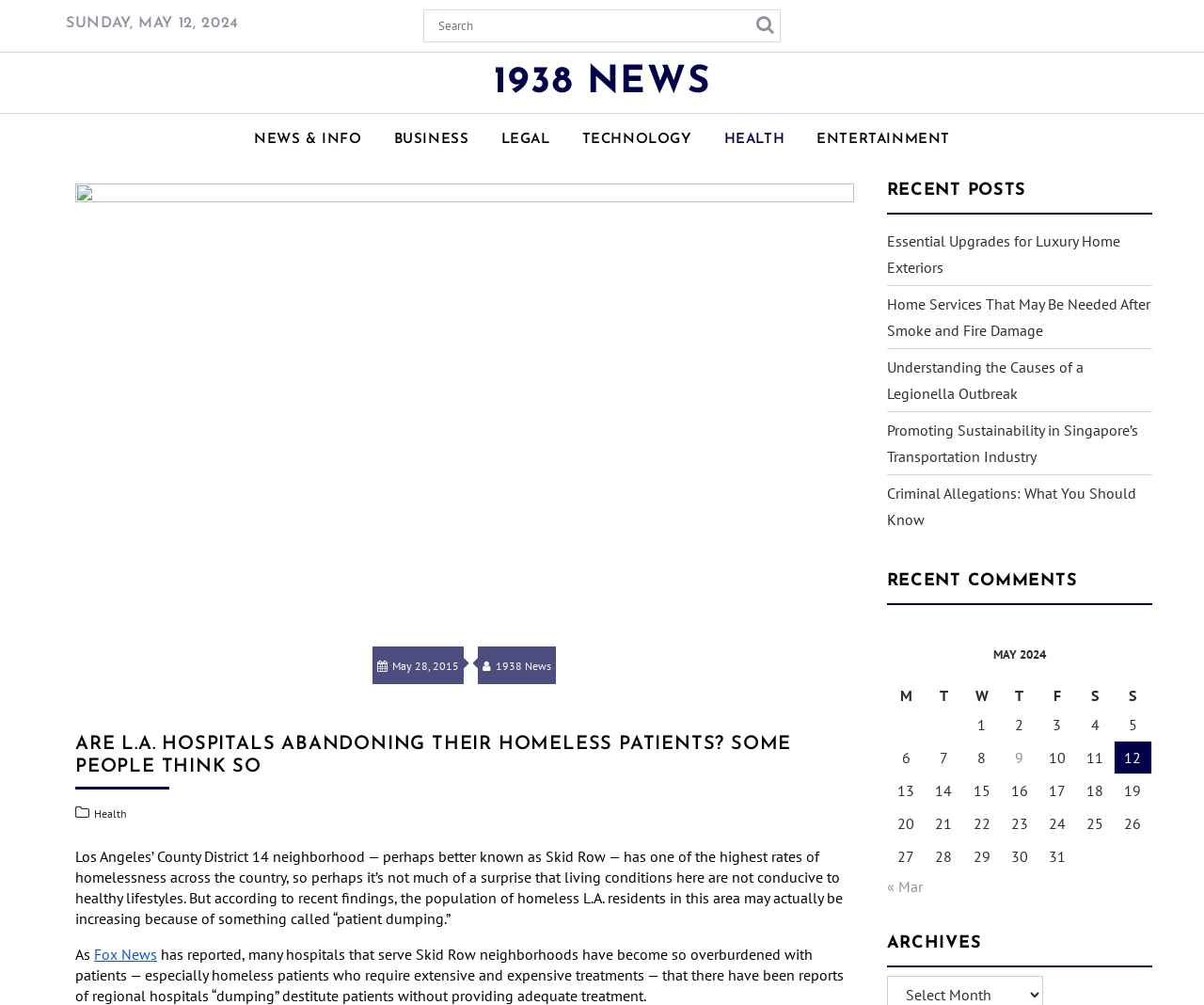Explain the features and main sections of the webpage comprehensively.

This webpage appears to be a news article from 1938 News, with a focus on the issue of homelessness in Los Angeles' Skid Row neighborhood. At the top of the page, there is a search bar and a navigation menu with links to different sections of the website, including News & Info, Business, Legal, Technology, Health, and Entertainment.

Below the navigation menu, there is a large heading that reads "ARE L.A. HOSPITALS ABANDONING THEIR HOMELESS PATIENTS? SOME PEOPLE THINK SO." This is followed by a paragraph of text that discusses the issue of homelessness in Skid Row and how it may be exacerbated by "patient dumping" from hospitals.

To the right of the main article, there is a sidebar with links to recent posts, including "Essential Upgrades for Luxury Home Exteriors" and "Promoting Sustainability in Singapore's Transportation Industry." There is also a section for recent comments, which appears to be a calendar for the month of May 2024.

At the bottom of the page, there is a footer with a link to the Health section of the website. The overall layout of the page is clean and easy to navigate, with clear headings and concise text.